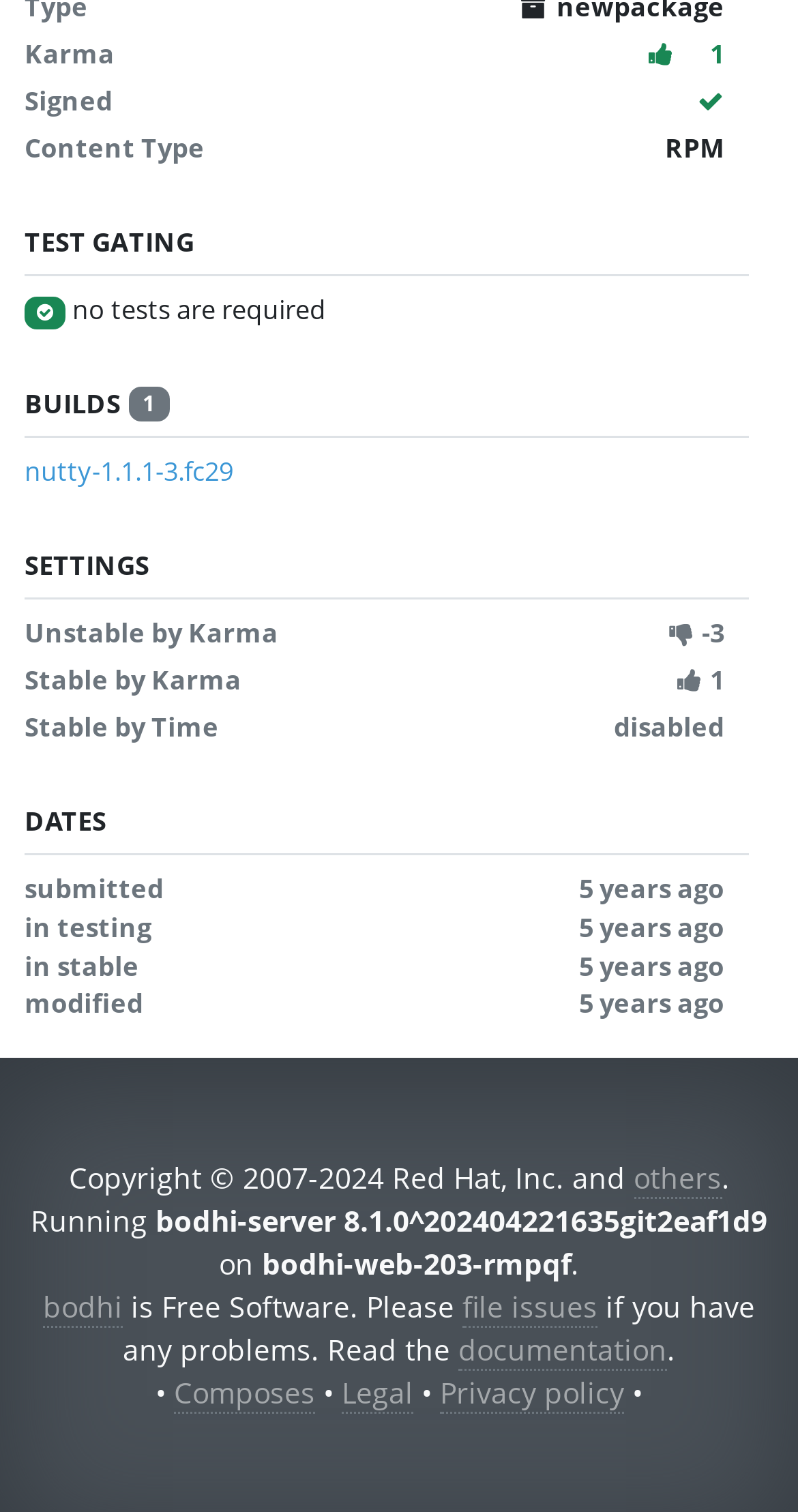What is the version of the bodhi-server?
Craft a detailed and extensive response to the question.

The version of the bodhi-server can be found at the bottom of the webpage. The text 'bodhi-server 8.1.0^202404221635git2eaf1d9' is displayed, indicating that the version of the bodhi-server is 8.1.0.